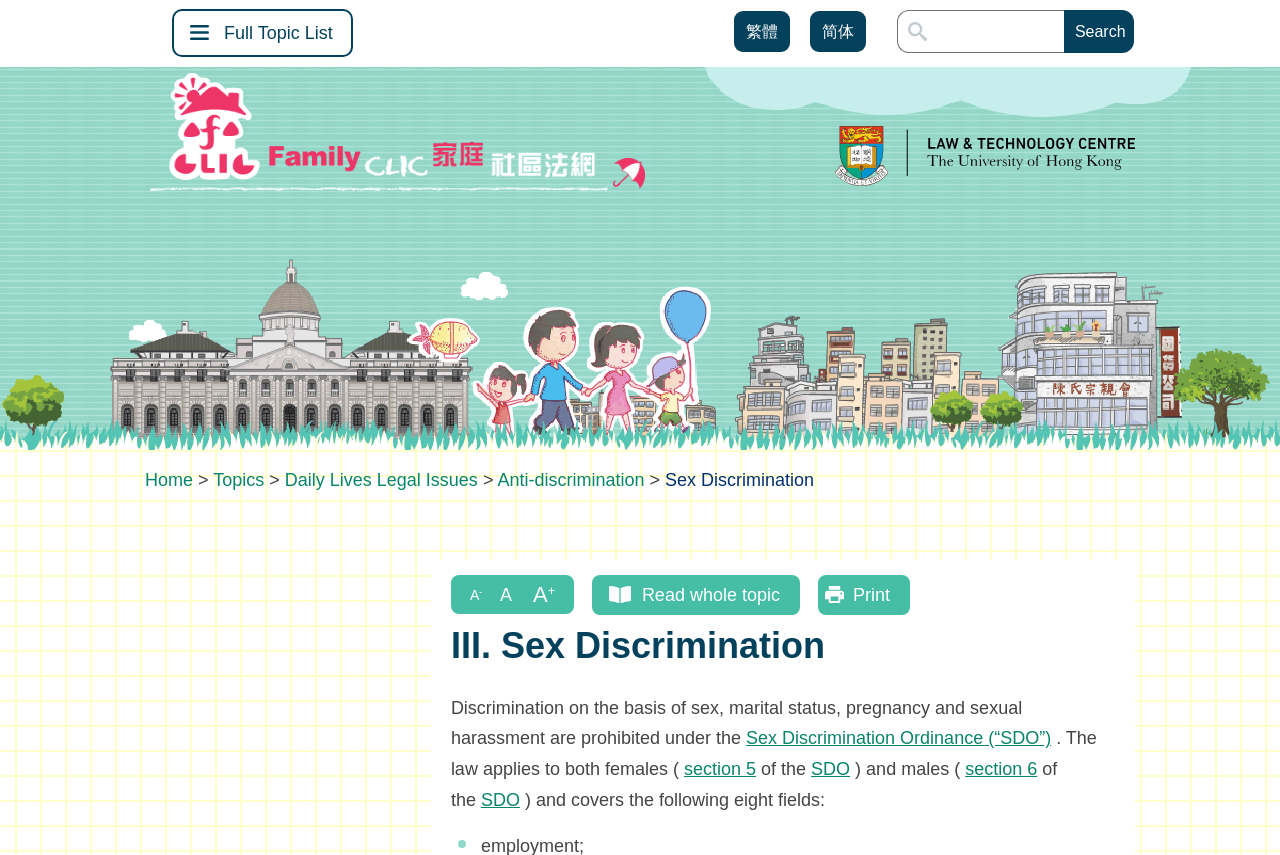What are the two languages available on this webpage?
Answer the question with detailed information derived from the image.

By examining the layout table and link elements, I found that there are two language options available, which are繁體 and 简体, indicating that the webpage provides content in both Traditional and Simplified Chinese.